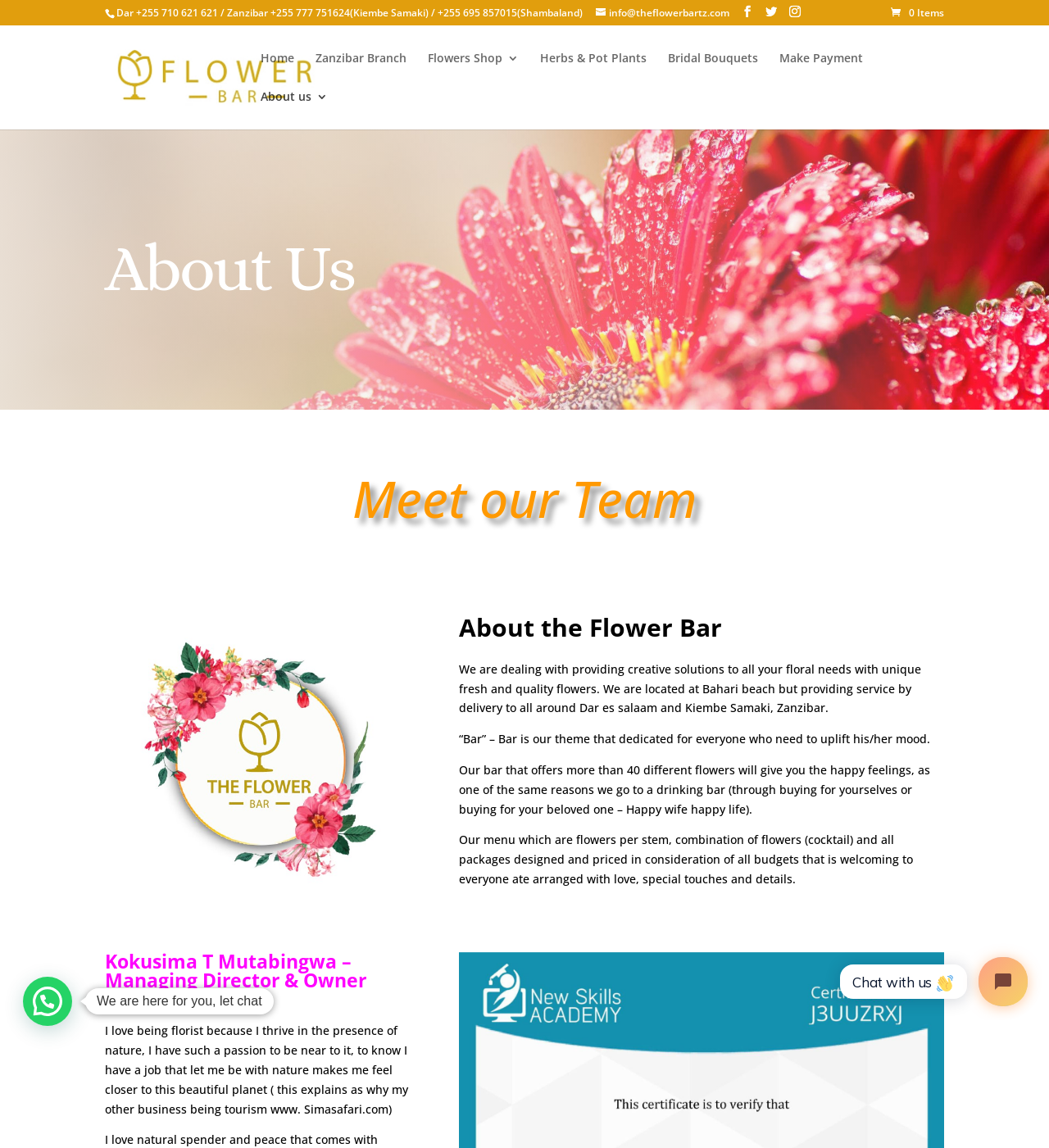Show the bounding box coordinates for the element that needs to be clicked to execute the following instruction: "Start a chat with the Flower Bar". Provide the coordinates in the form of four float numbers between 0 and 1, i.e., [left, top, right, bottom].

[0.787, 0.822, 0.993, 0.889]